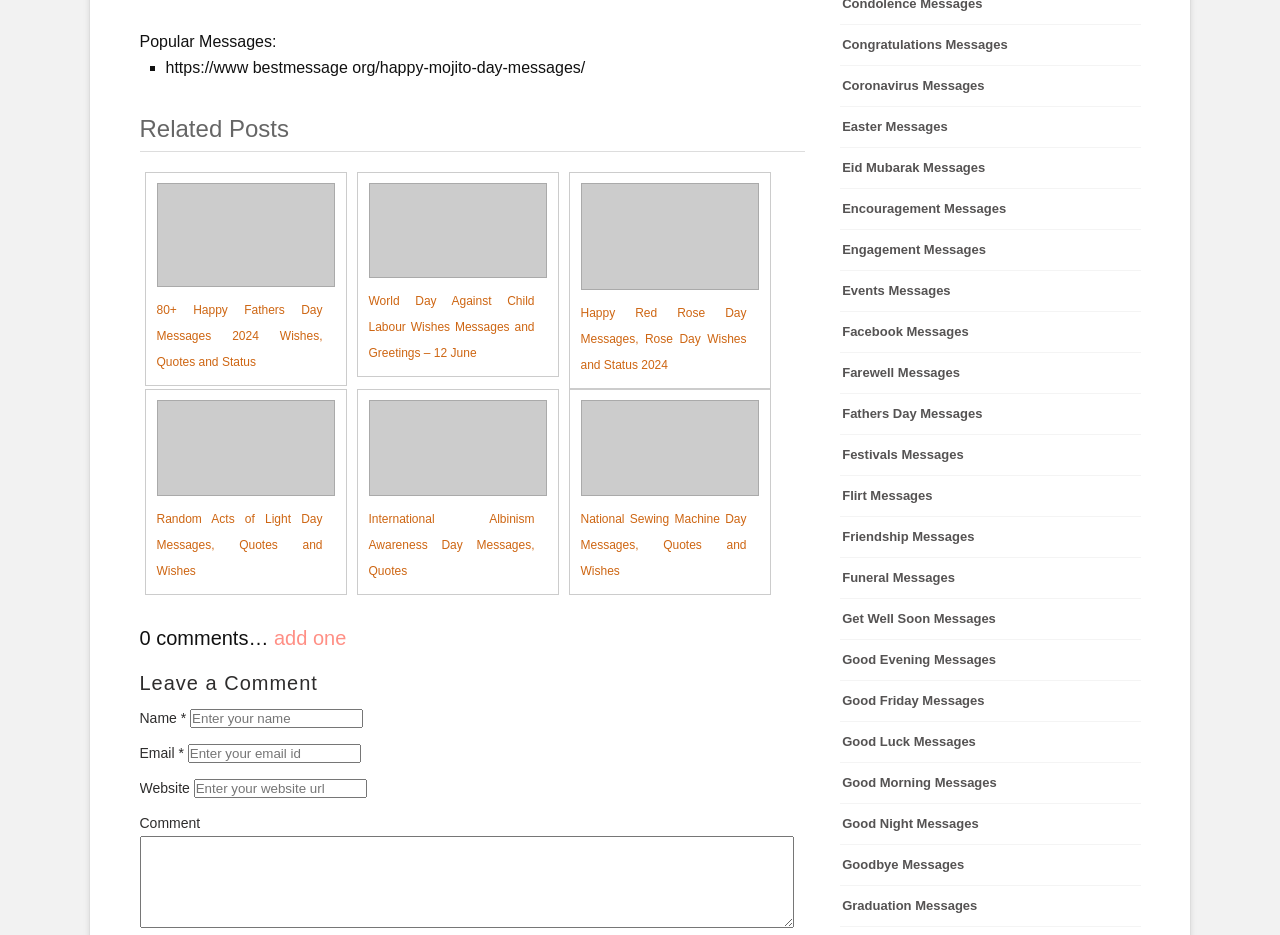Provide the bounding box coordinates of the HTML element described as: "Engagement Messages". The bounding box coordinates should be four float numbers between 0 and 1, i.e., [left, top, right, bottom].

[0.656, 0.246, 0.891, 0.289]